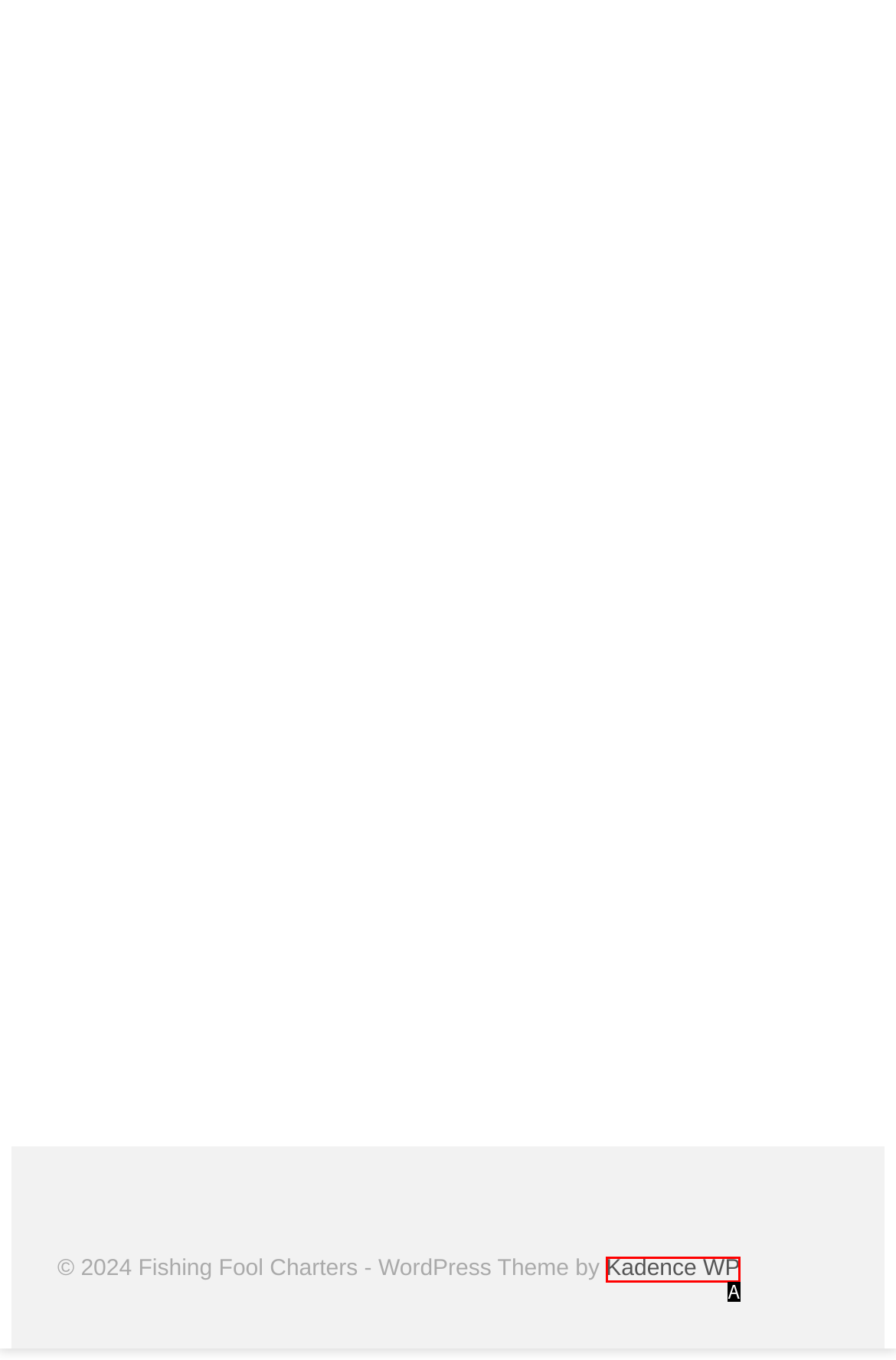Identify the option that corresponds to: Kadence WP
Respond with the corresponding letter from the choices provided.

A